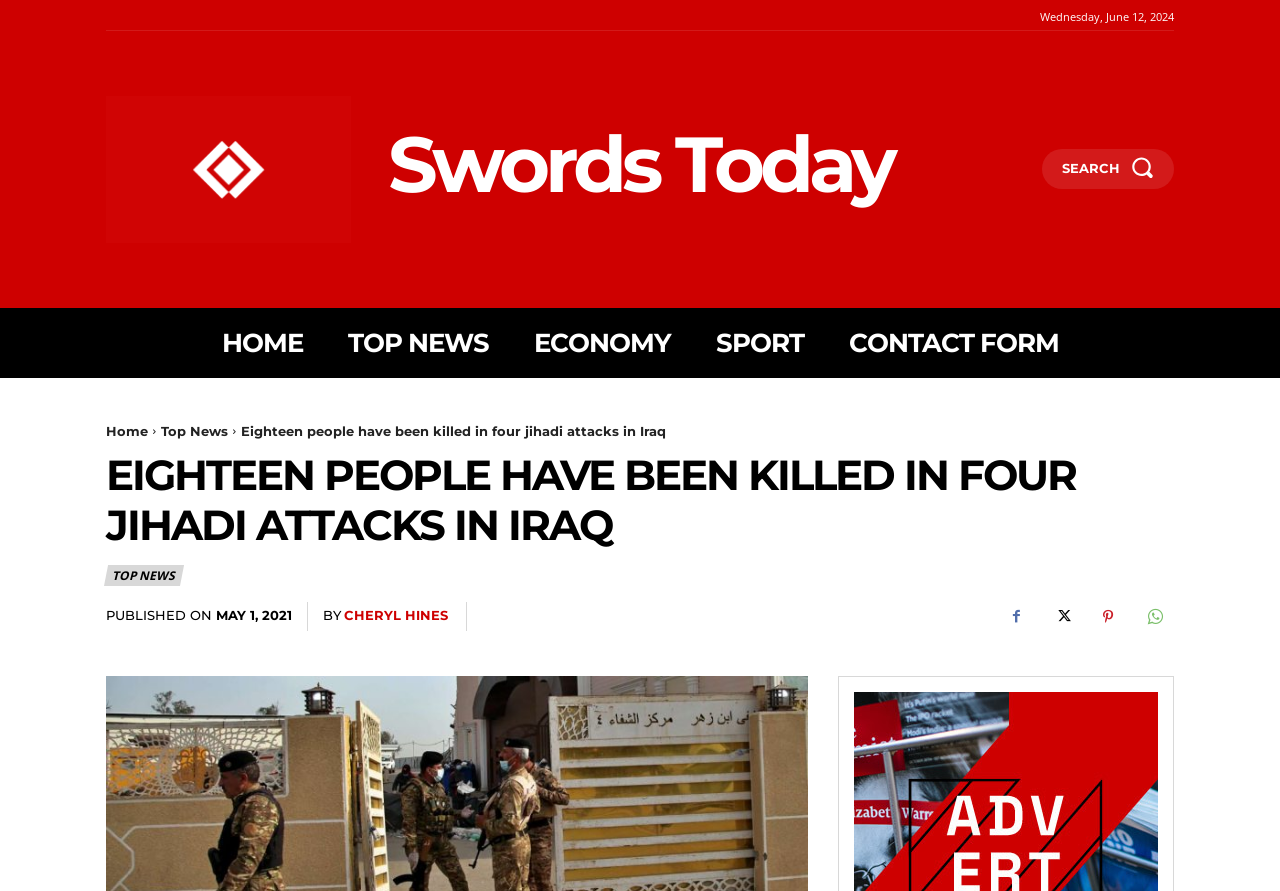Using the element description Contact Form, predict the bounding box coordinates for the UI element. Provide the coordinates in (top-left x, top-left y, bottom-right x, bottom-right y) format with values ranging from 0 to 1.

[0.663, 0.345, 0.827, 0.424]